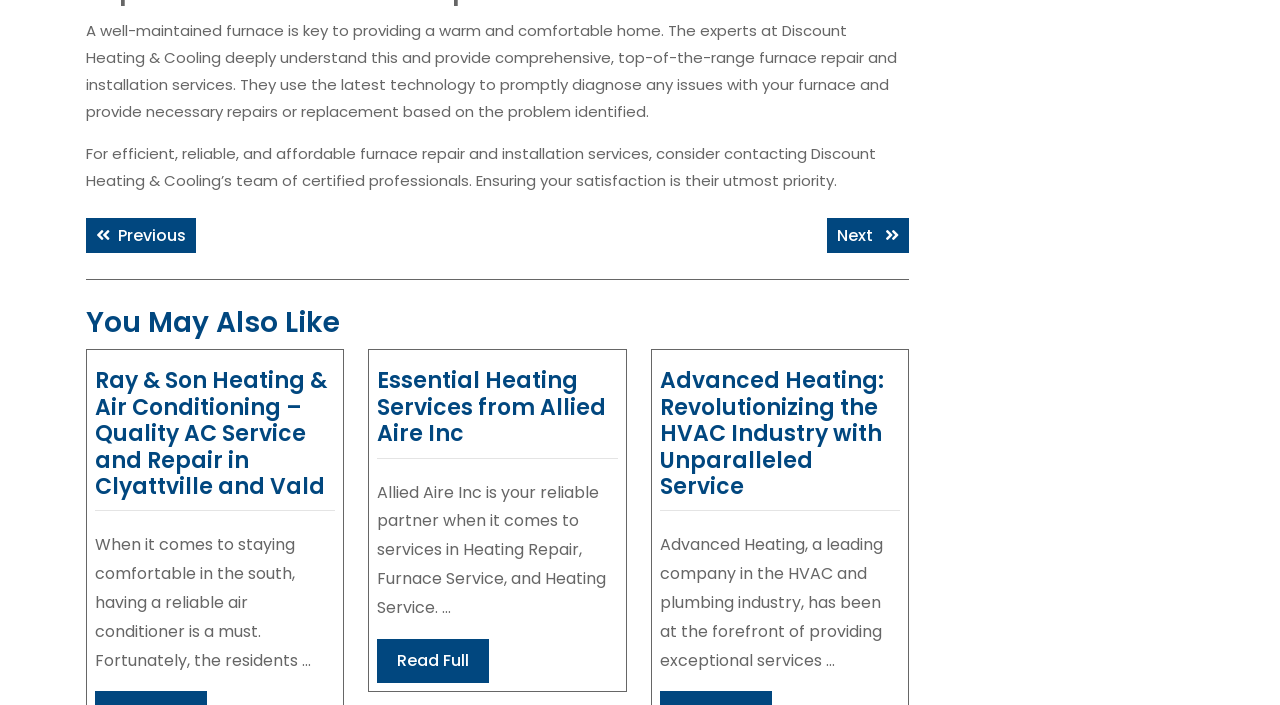What is the main topic of this webpage?
Respond to the question with a well-detailed and thorough answer.

The webpage is primarily discussing furnace repair and installation services provided by Discount Heating & Cooling, and also mentions other related topics such as air conditioning services and HVAC industry.